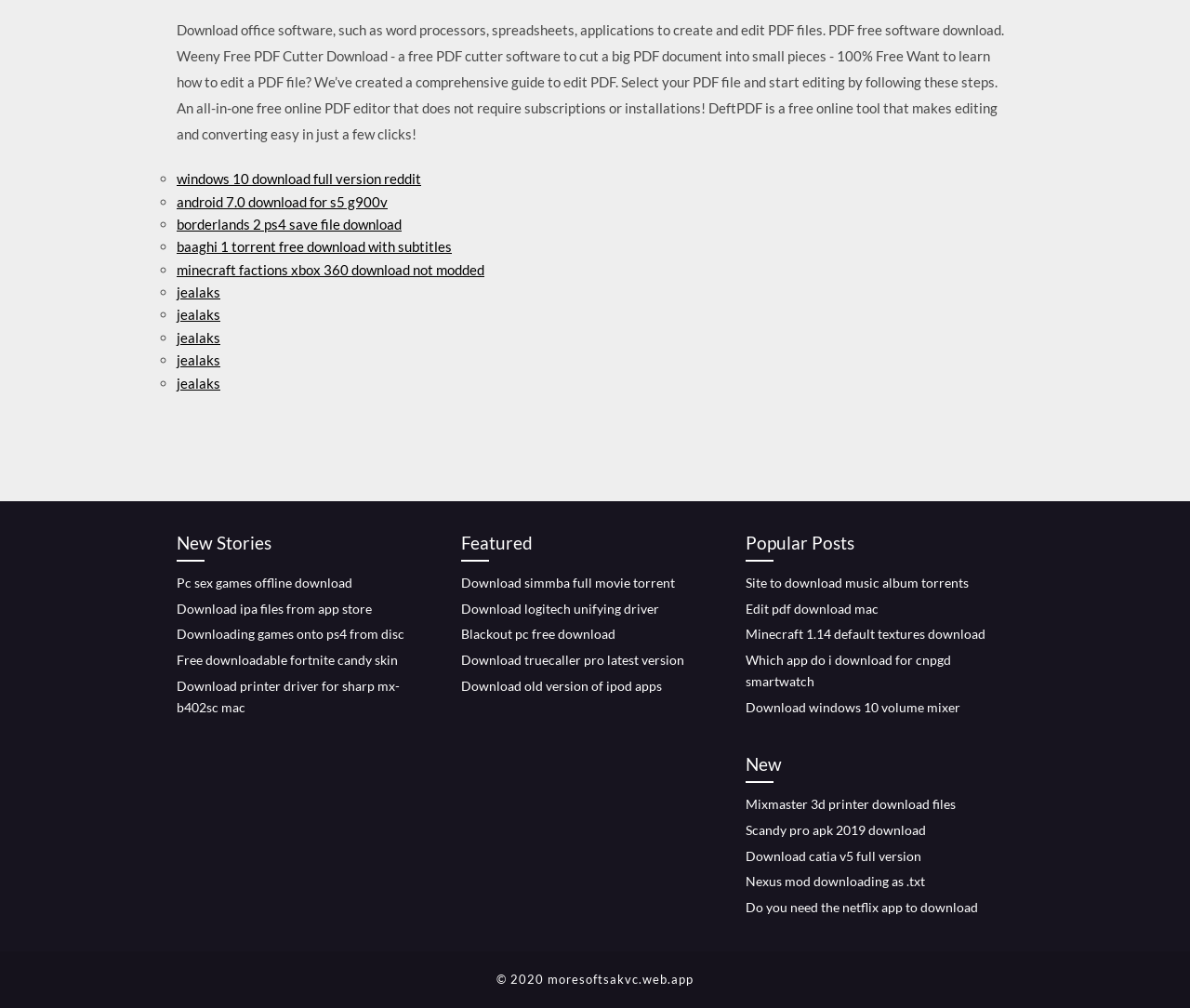Please give a concise answer to this question using a single word or phrase: 
How many sections are there on this webpage?

4